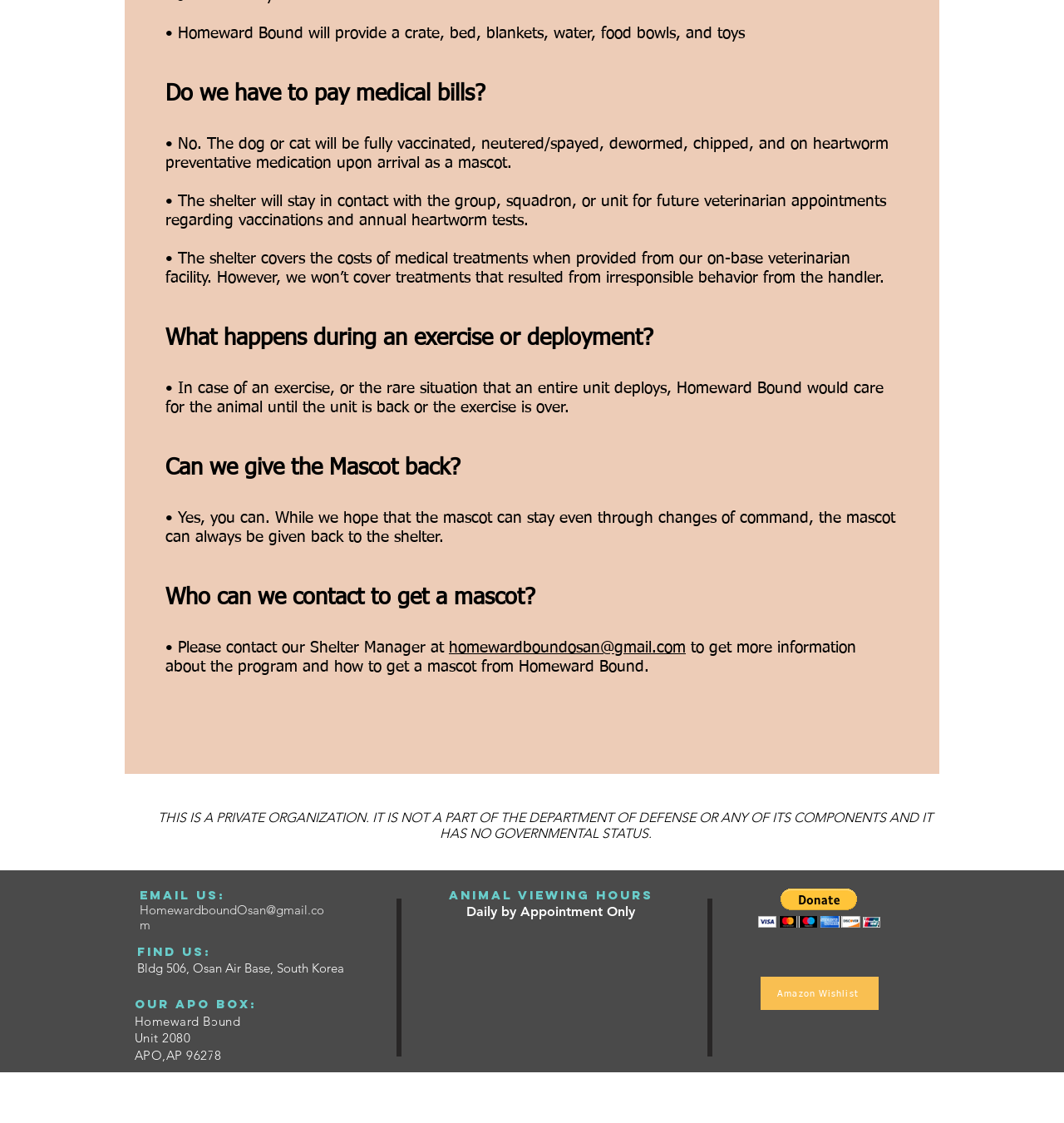How can units contact Homeward Bound?
With the help of the image, please provide a detailed response to the question.

The webpage provides an email address, homewardboundosan@gmail.com, which units can use to contact the Shelter Manager to get more information about the program and how to get a mascot from Homeward Bound.